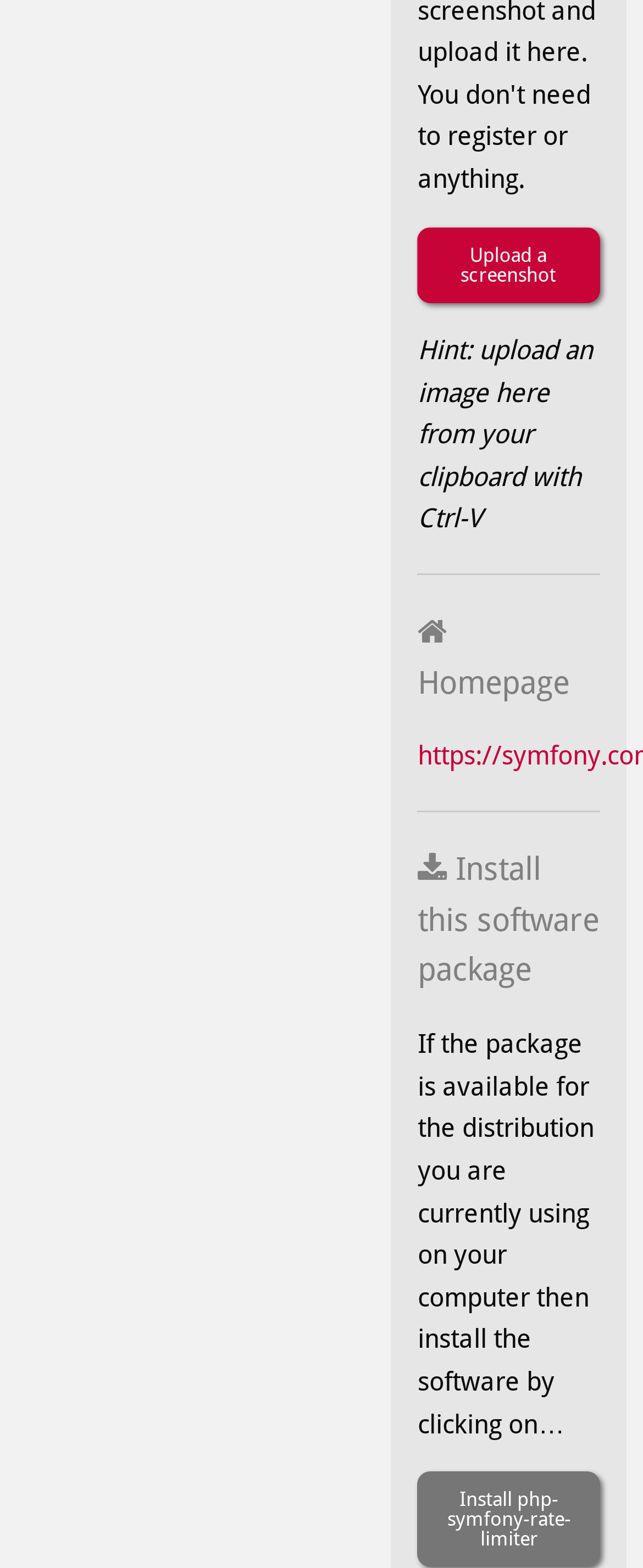Extract the bounding box coordinates of the UI element described by: "Install php-symfony-rate-limiter". The coordinates should include four float numbers ranging from 0 to 1, e.g., [left, top, right, bottom].

[0.65, 0.938, 0.933, 1.0]